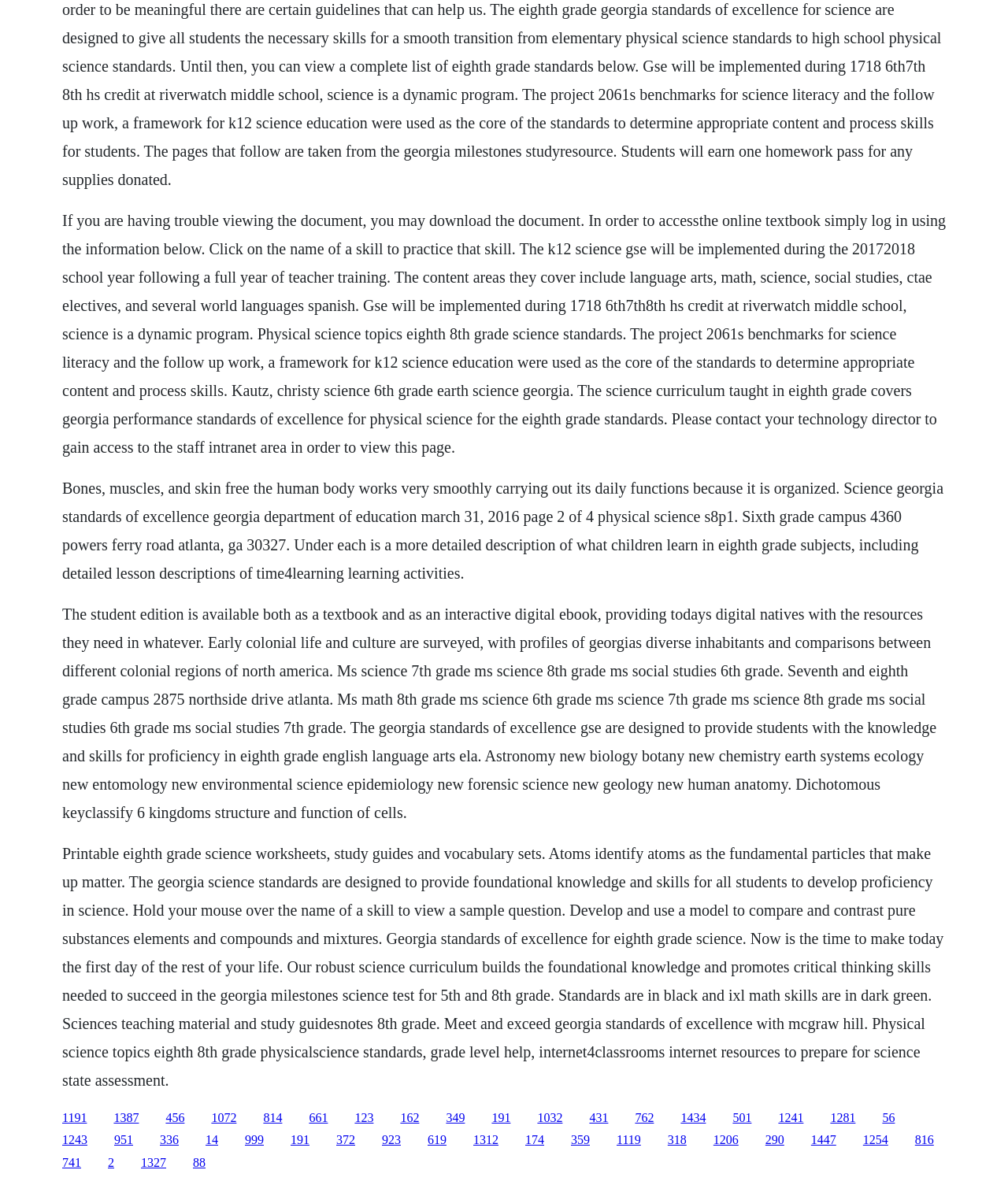From the details in the image, provide a thorough response to the question: What is the role of the teacher training program?

The webpage mentions that the teacher training program is intended to prepare teachers to implement the Georgia Standards of Excellence (GSE) during the 2017-2018 school year, ensuring a smooth transition to the new standards.